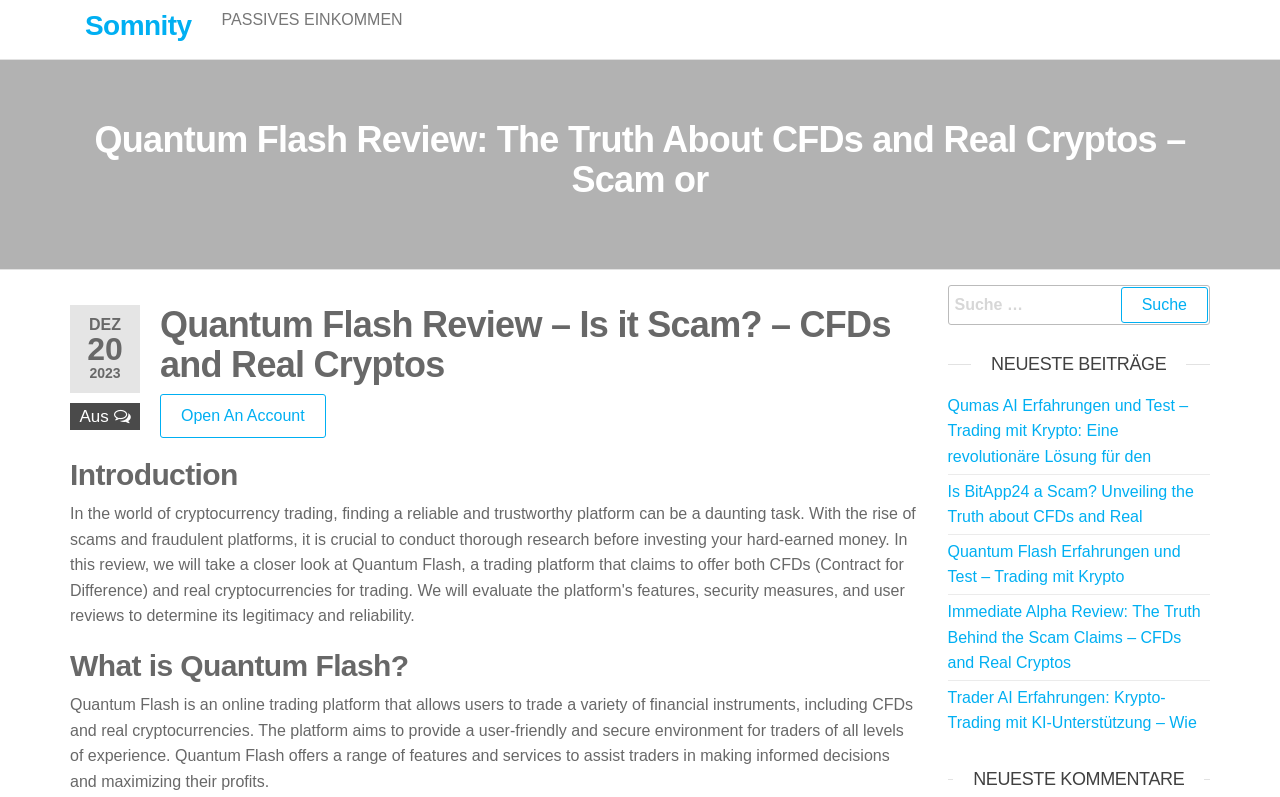Determine the bounding box coordinates for the region that must be clicked to execute the following instruction: "Open An Account".

[0.125, 0.537, 0.254, 0.559]